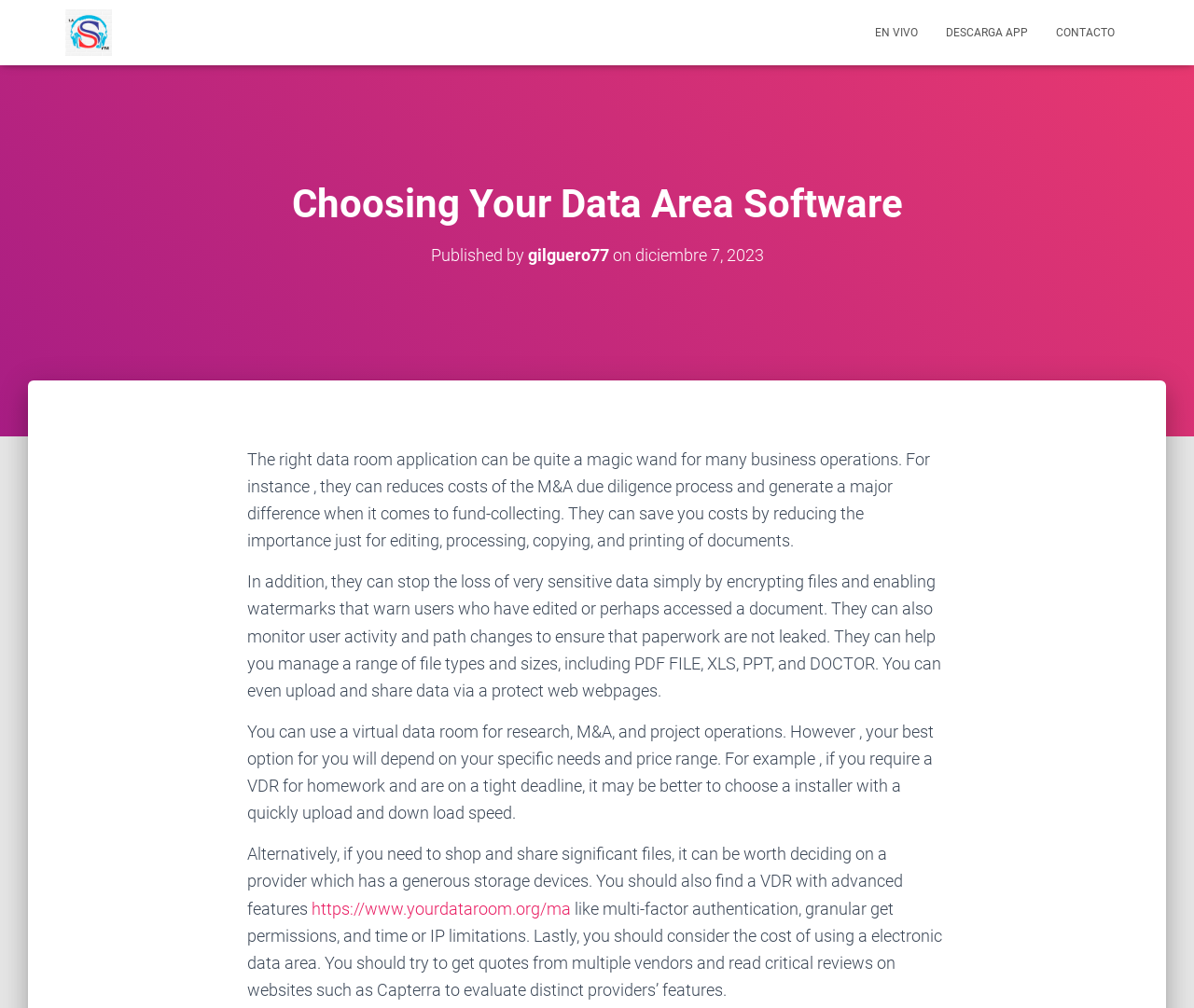Construct a comprehensive description capturing every detail on the webpage.

The webpage is about choosing the right data area software, with the title "Choosing Your Data Area Software" prominently displayed at the top. Below the title, there is a heading that indicates the article was published by "gilguero77" on December 7, 2023. 

At the top right corner, there are three links: "EN VIVO", "DESCARGA APP", and "CONTACTO", which are likely navigation links. 

The main content of the webpage is divided into four paragraphs of text, which discuss the benefits and features of data room applications. The text explains how these applications can reduce costs, ensure data security, and manage file types and sizes. 

There is also a link to an external website, "https://www.yourdataroom.org/ma", which is likely related to the topic of data room software. 

At the very top left corner, there is a link to "Lasfmradio" accompanied by an image, which may be a logo or a branding element.